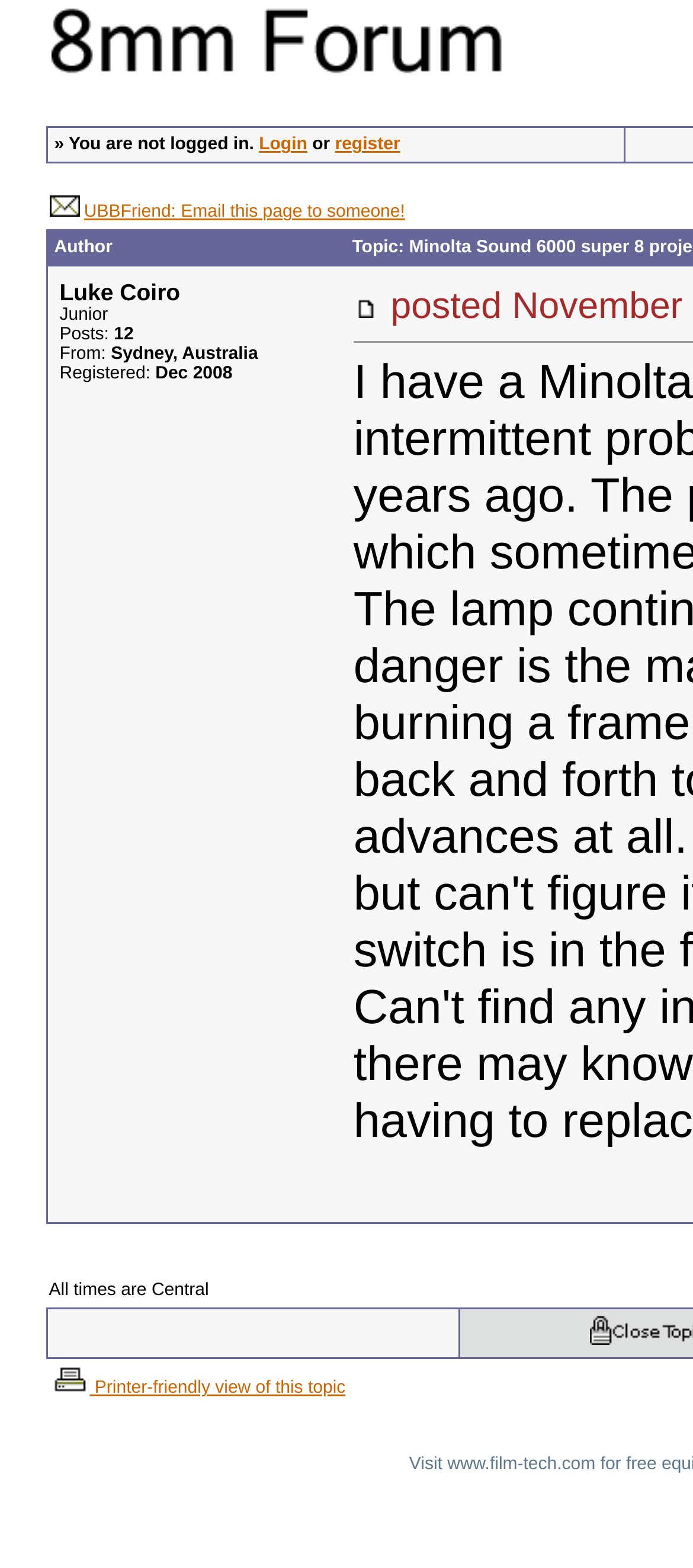Determine the bounding box coordinates of the region I should click to achieve the following instruction: "Report an answer". Ensure the bounding box coordinates are four float numbers between 0 and 1, i.e., [left, top, right, bottom].

None